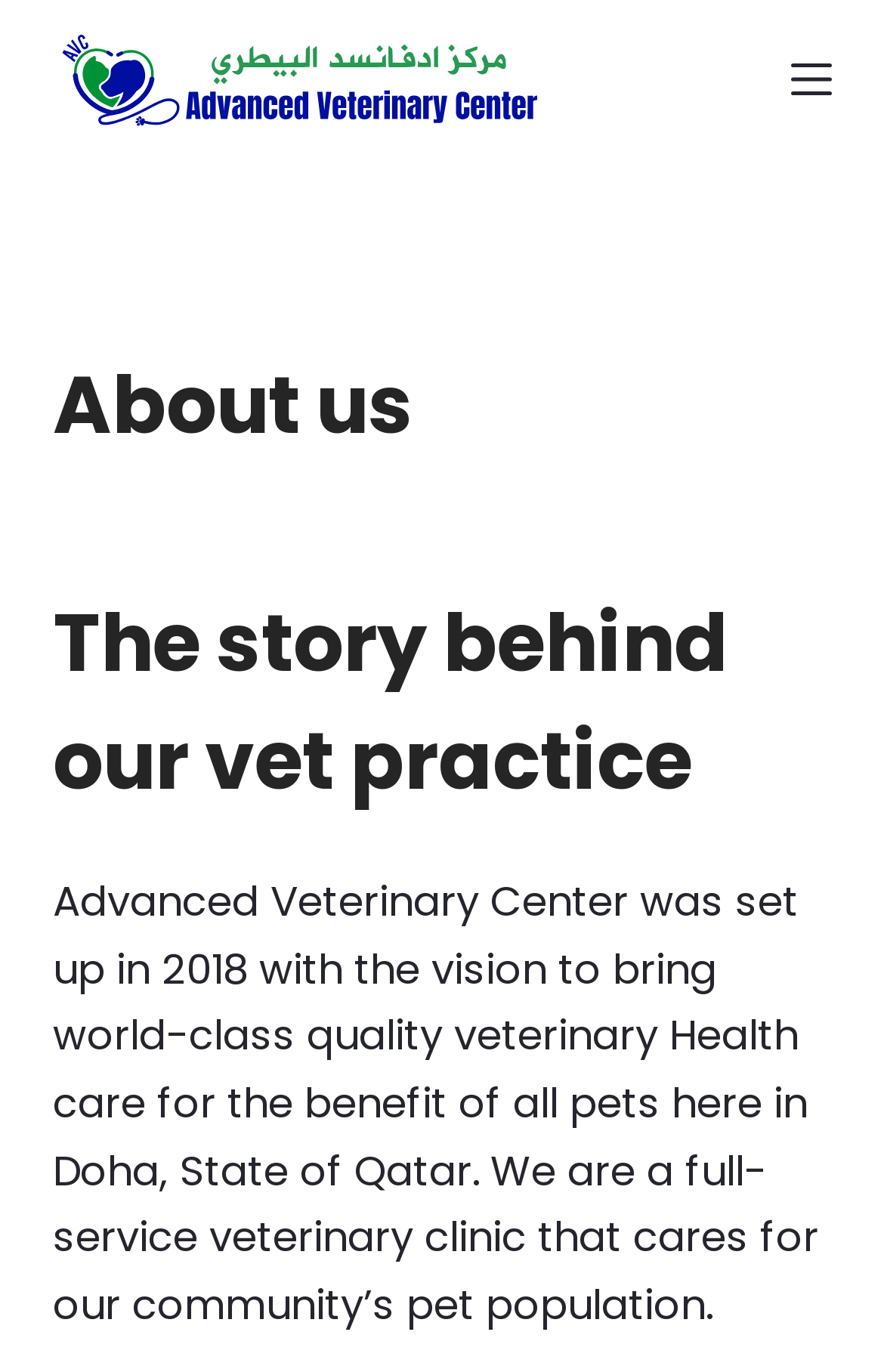What is the position of the 'Menu' button?
Give a one-word or short phrase answer based on the image.

Top right corner